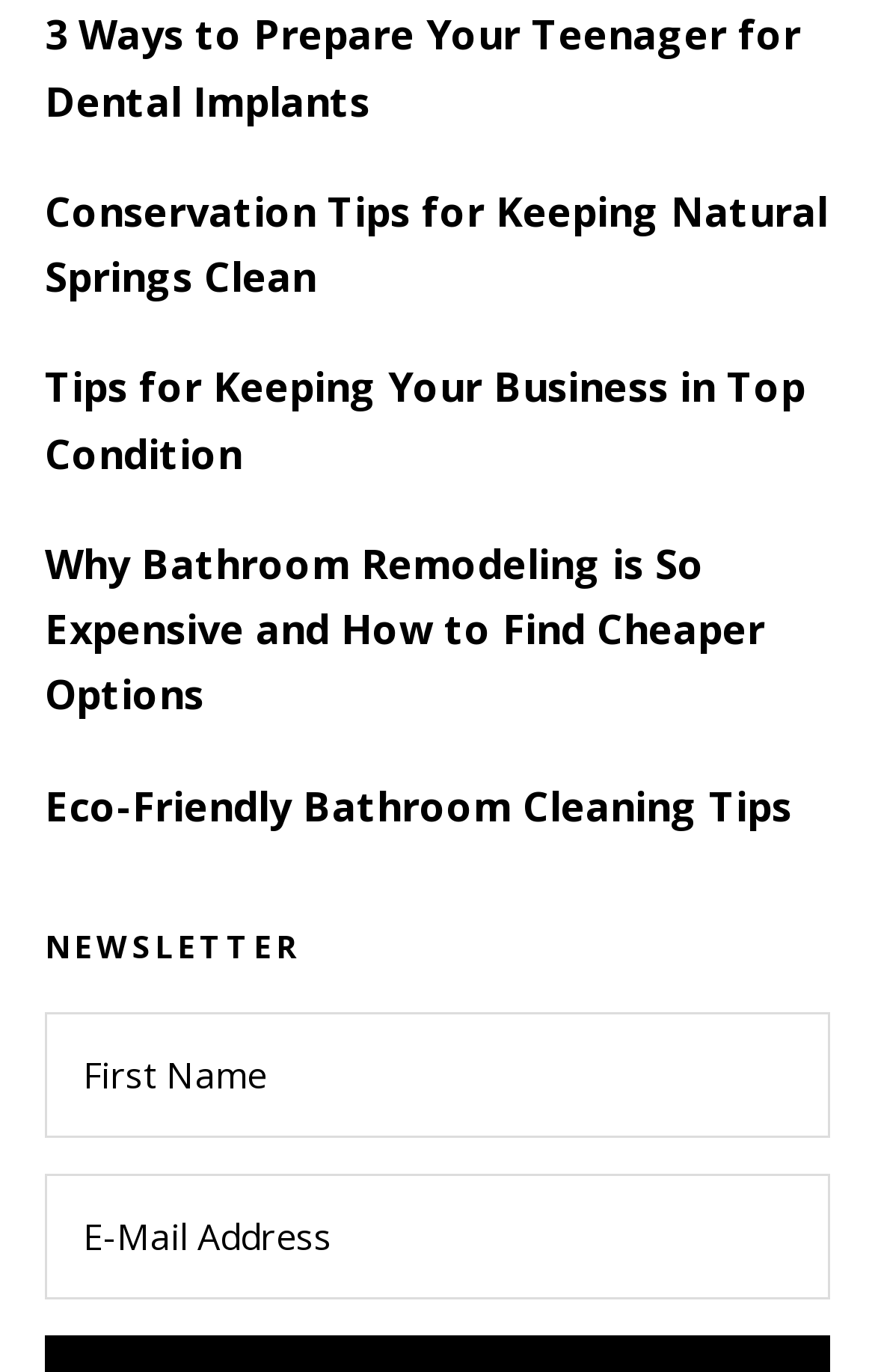Can you give a detailed response to the following question using the information from the image? What is the theme of the links on the webpage?

The links on the webpage have titles such as '3 Ways to Prepare Your Teenager for Dental Implants', 'Why Bathroom Remodeling is So Expensive and How to Find Cheaper Options', and 'Eco-Friendly Bathroom Cleaning Tips', which suggest that the theme of the links is related to home and health, specifically dental care, bathroom remodeling, and cleaning.